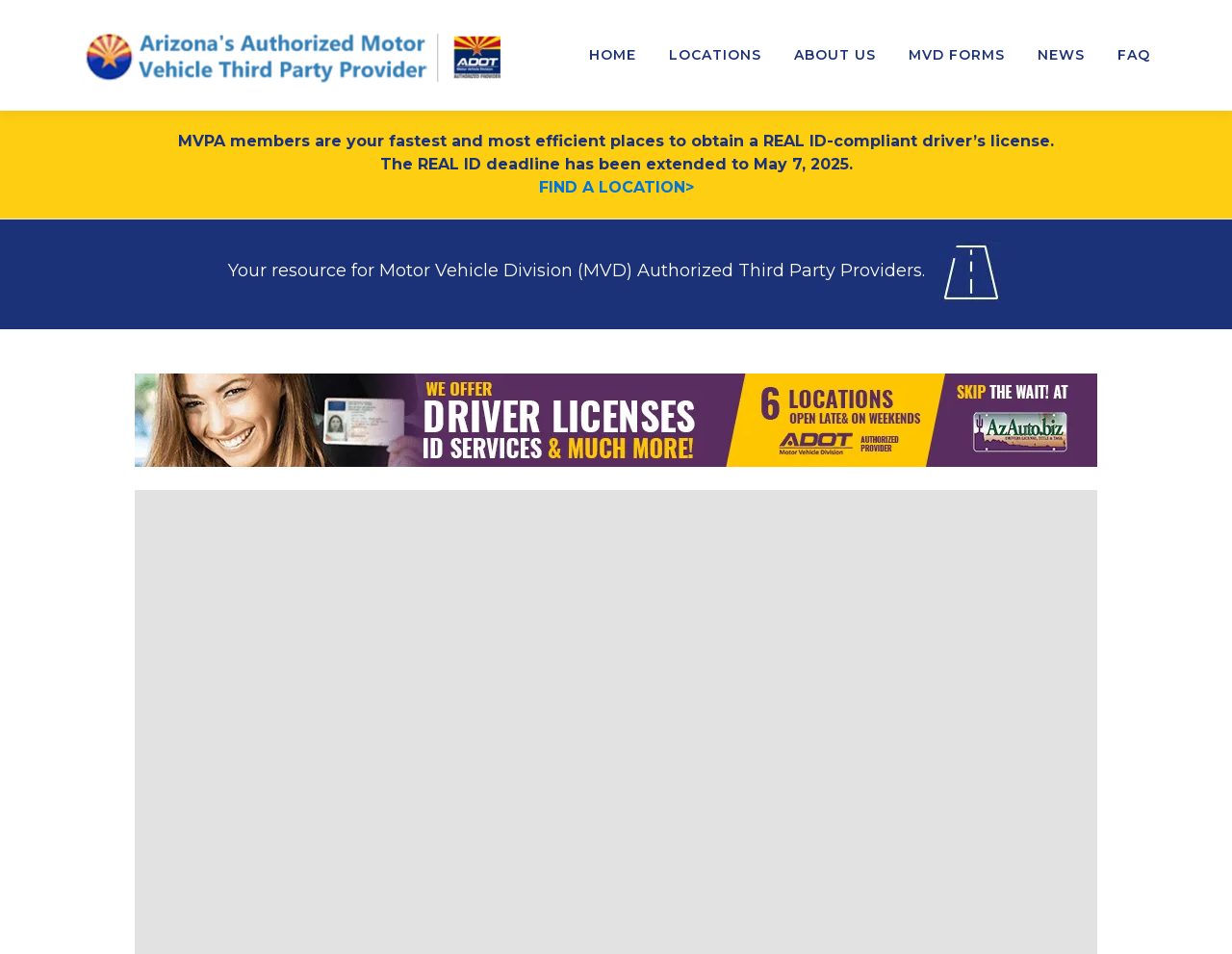Kindly determine the bounding box coordinates of the area that needs to be clicked to fulfill this instruction: "Check NEWS".

[0.829, 0.02, 0.894, 0.096]